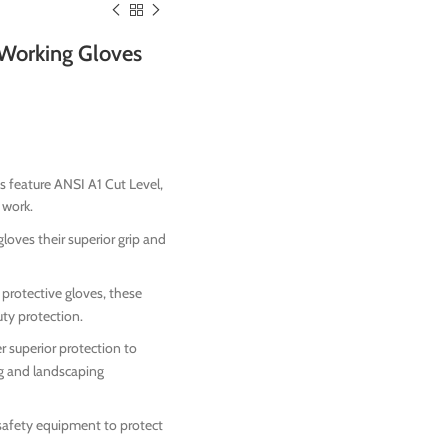What material is used in the gloves?
Please use the visual content to give a single word or phrase answer.

Graphene